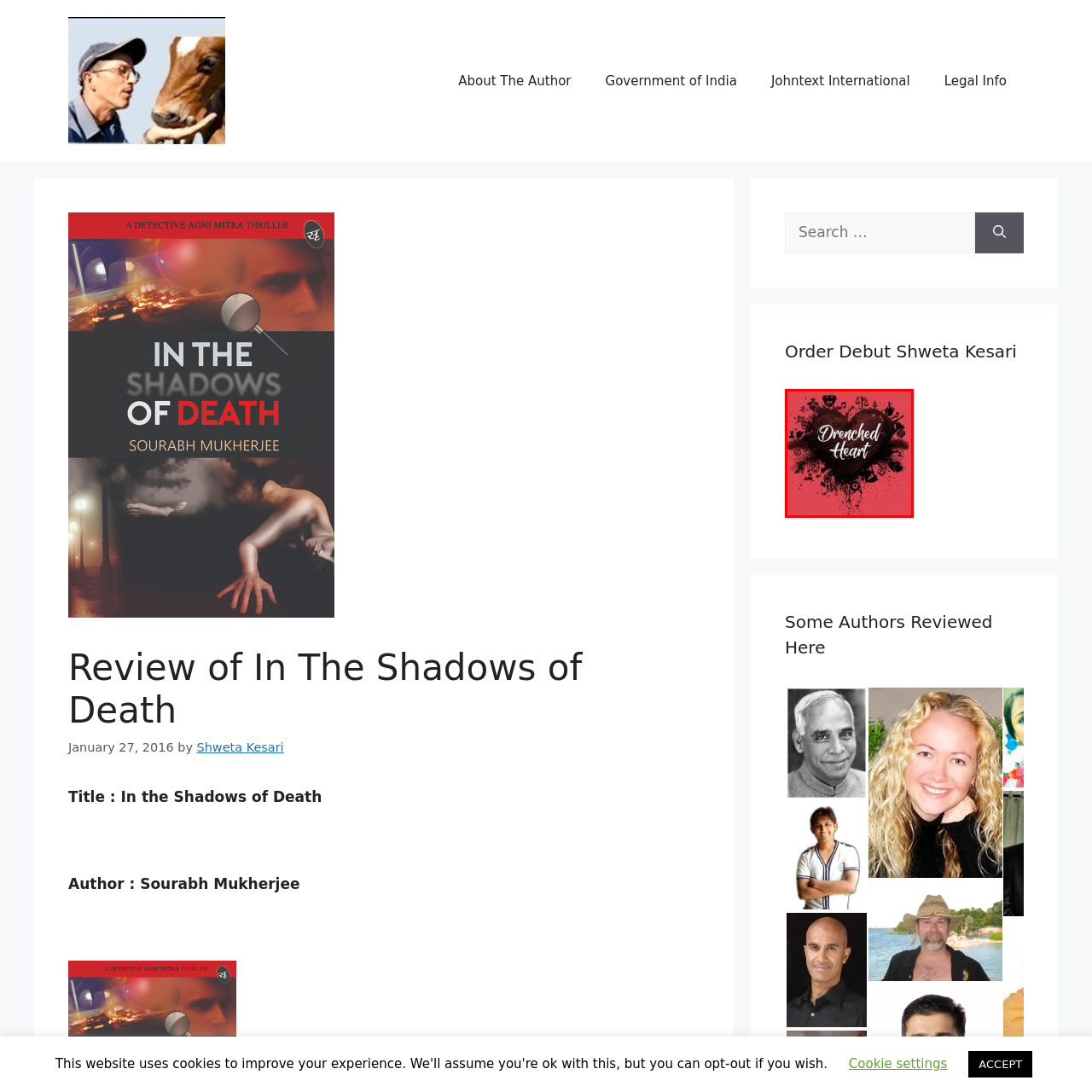What type of graphic is at the focal point?
Analyze the image inside the red bounding box and provide a one-word or short-phrase answer to the question.

Heart